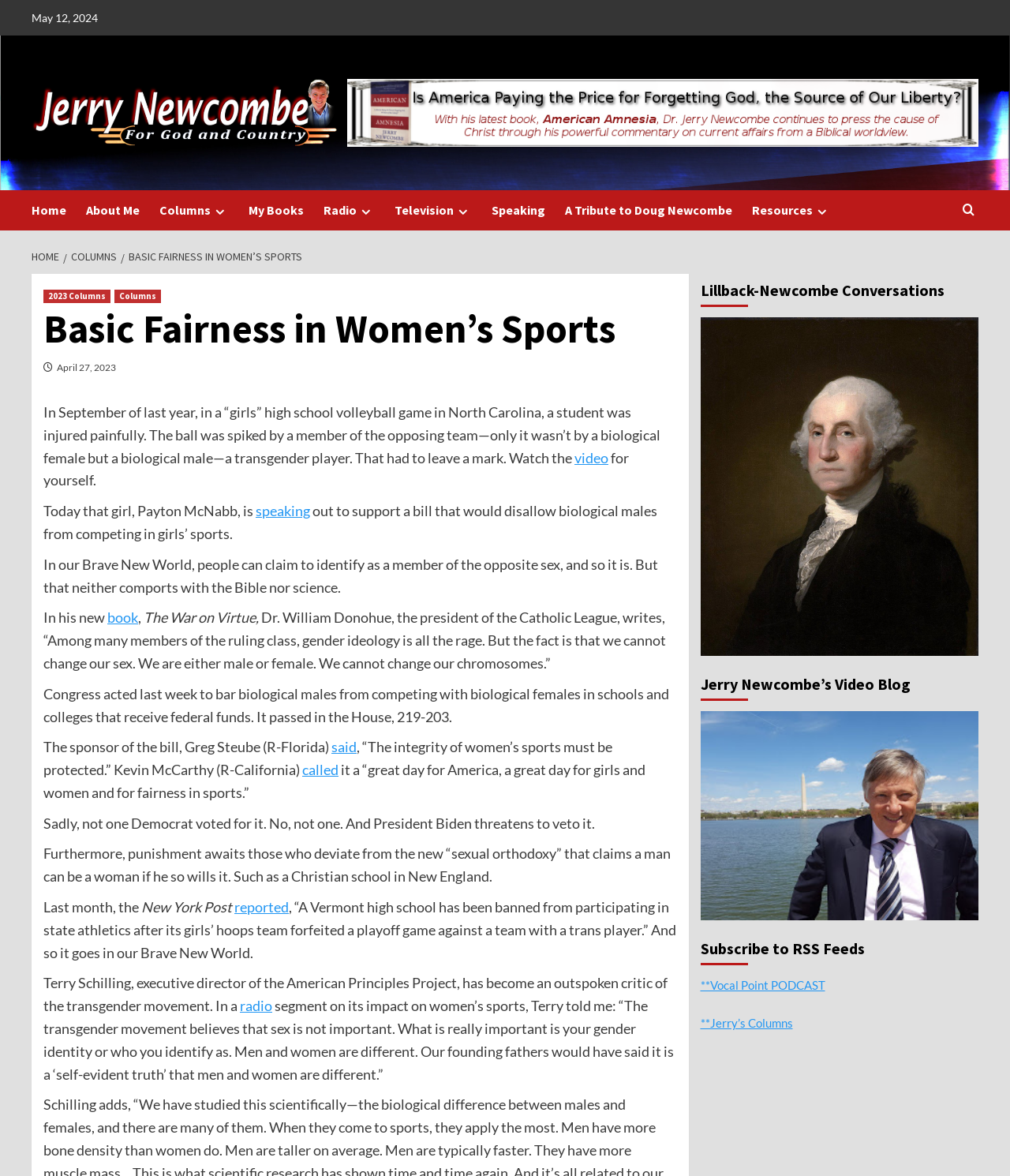What is the name of the book mentioned in the article?
Using the image, answer in one word or phrase.

The War on Virtue